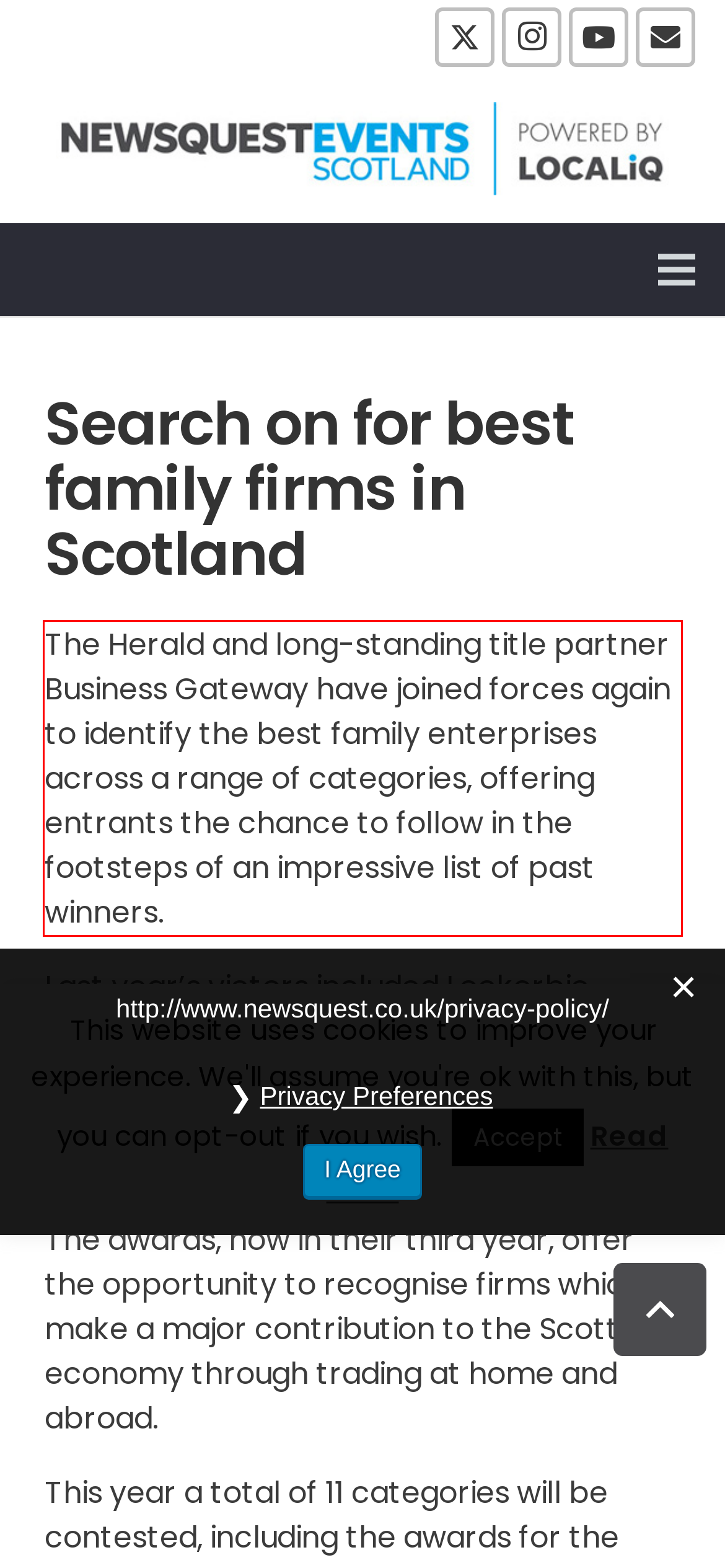Identify the text within the red bounding box on the webpage screenshot and generate the extracted text content.

The Herald and long-standing title partner Business Gateway have joined forces again to identify the best family enterprises across a range of categories, offering entrants the chance to follow in the footsteps of an impressive list of past winners.